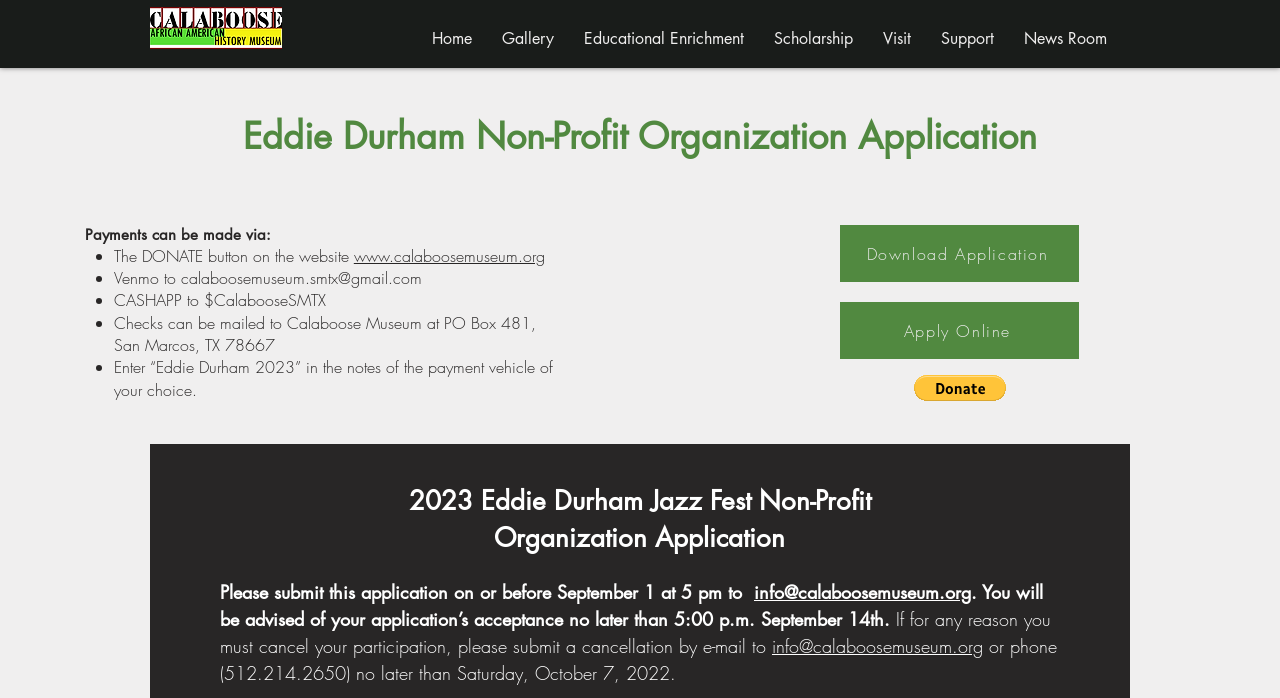What is the email address to submit a cancellation?
Based on the screenshot, respond with a single word or phrase.

info@calaboosemuseum.org